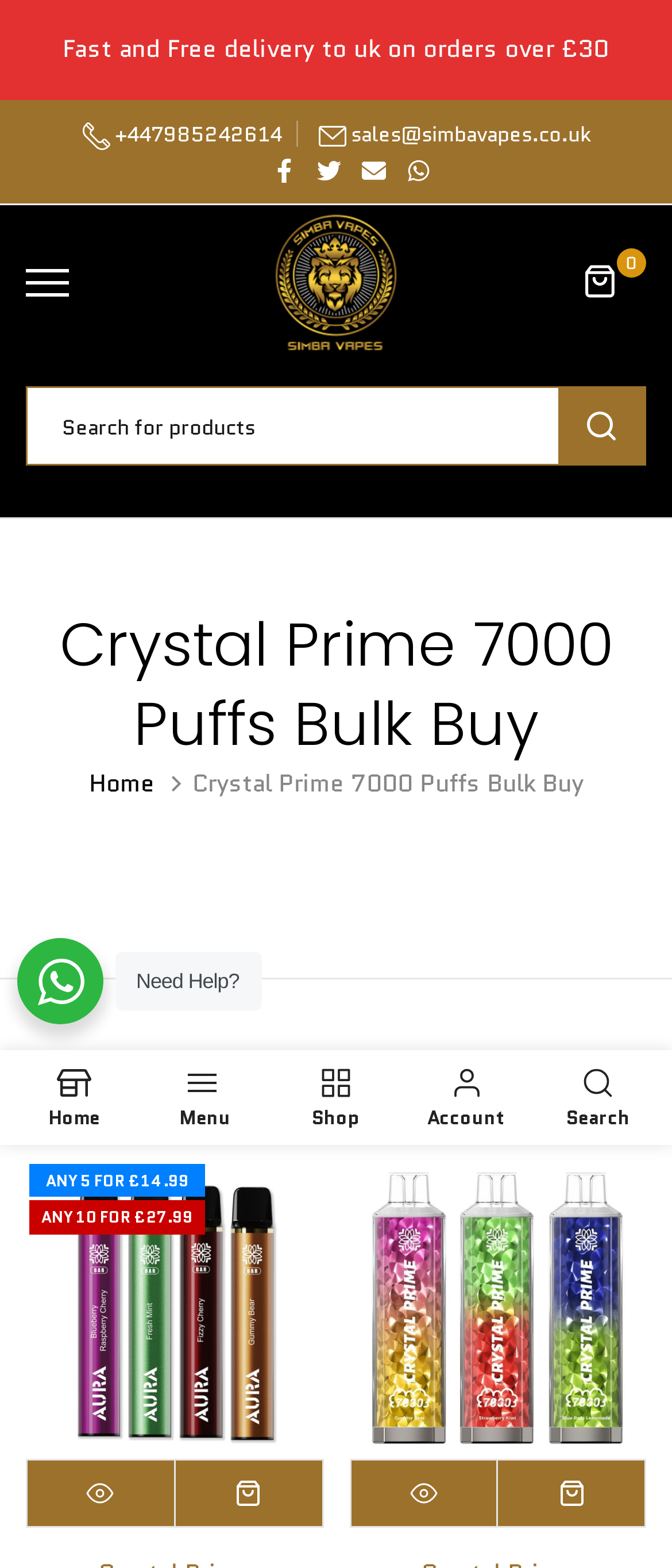Identify and provide the text content of the webpage's primary headline.

Crystal Prime 7000 Puffs Bulk Buy